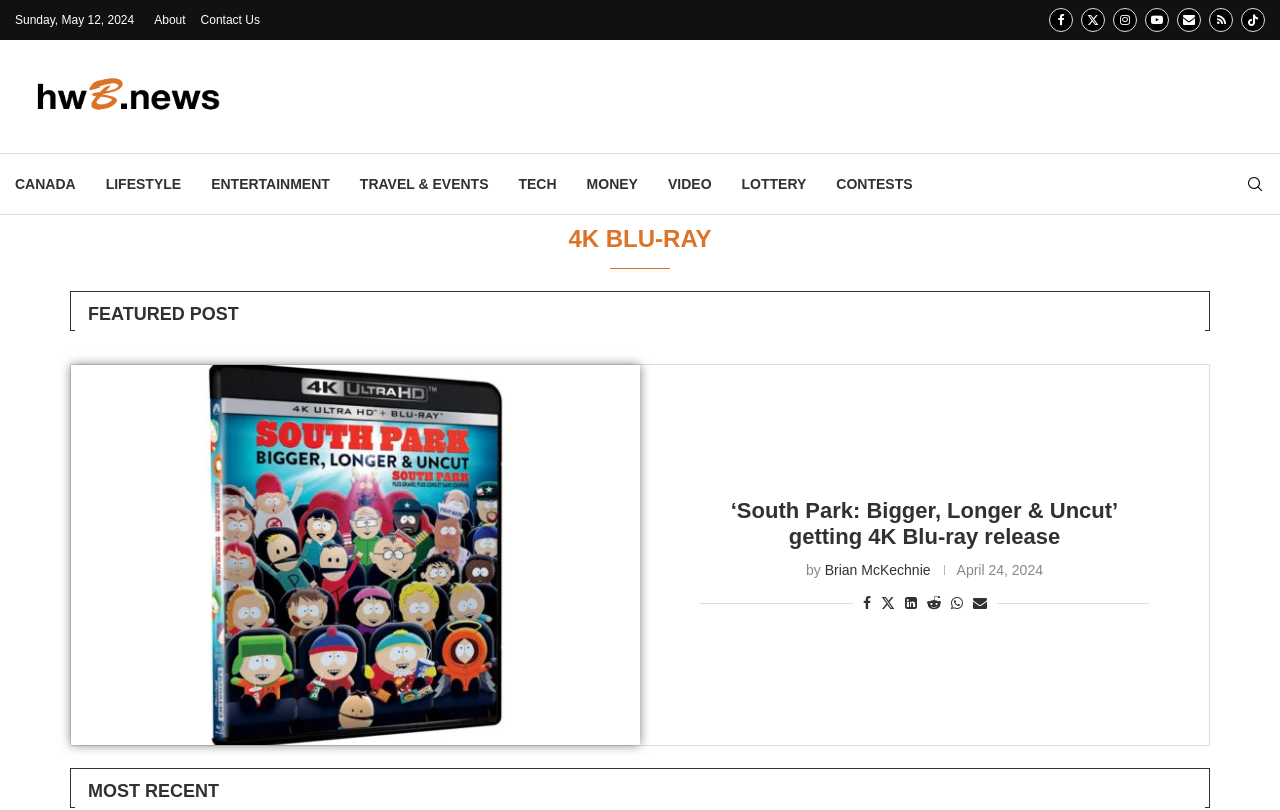Can you provide the bounding box coordinates for the element that should be clicked to implement the instruction: "Read the article about South Park"?

[0.055, 0.451, 0.5, 0.919]